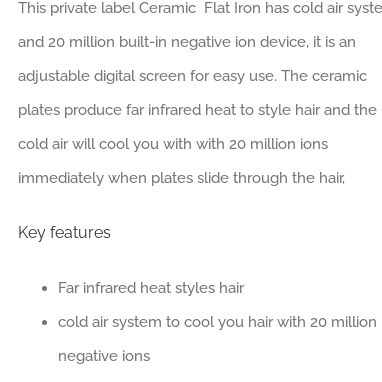Illustrate the image with a detailed and descriptive caption.

This image showcases a private label ceramic flat iron designed for efficient hair styling. The flat iron features an adjustable digital screen for easy temperature control and utilizes a cold air system to enhance styling while safeguarding hair health. With ceramic plates that emit far infrared heat, it effectively styles hair while minimizing damage. Notably, the device incorporates a built-in system that releases 20 million negative ions, ensuring that hair remains smooth and frizz-free post-styling. 

Key features highlighted include:
- **Far infrared heat** for effective hair styling.
- **Cold air system** that cools hair with 20 million negative ions, promoting shine and reducing heat damage.